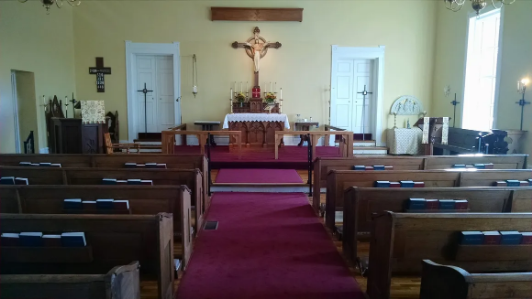Convey a detailed narrative of what is depicted in the image.

The image captures the interior of a charming church, showcasing a serene and inviting atmosphere. The focal point of the space is the altar, adorned with candles and a crucifix, situated at the far end against a soft yellow wall. Flanking the altar are wooden benches arranged neatly for congregants, with hymnals placed on each pew for worshippers. The aisle, lined with rich burgundy carpeting, leads directly to the altar, implying a traditional layout often seen in houses of worship. Light streams through two large windows on the right, enhancing the warm ambiance of the room. The decor features simple wooden elements, including a cross on the wall to the left, contributing to the overall sense of peace and devotion in this sacred space.